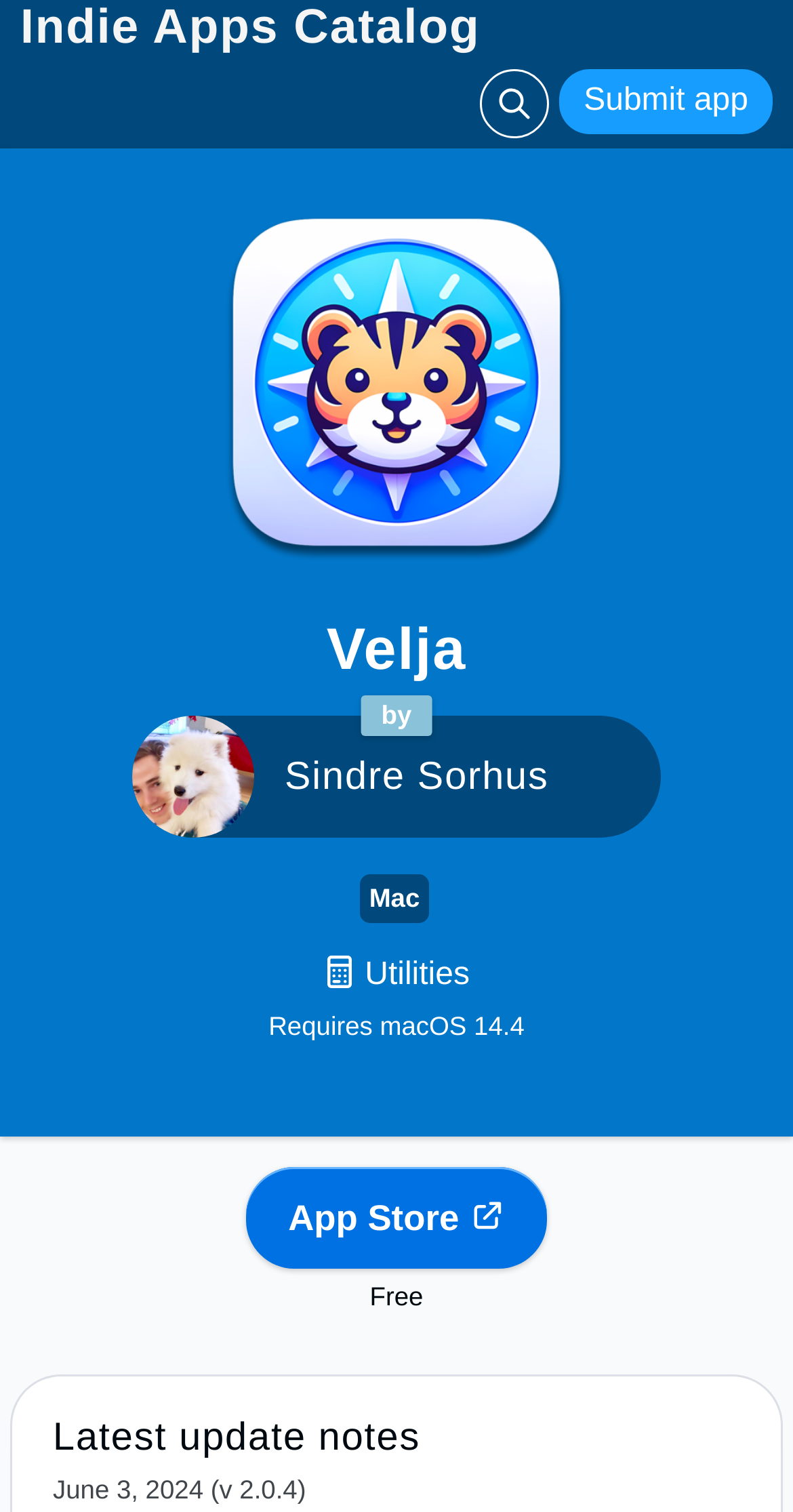Provide the bounding box coordinates of the HTML element this sentence describes: "App Store". The bounding box coordinates consist of four float numbers between 0 and 1, i.e., [left, top, right, bottom].

[0.309, 0.772, 0.691, 0.838]